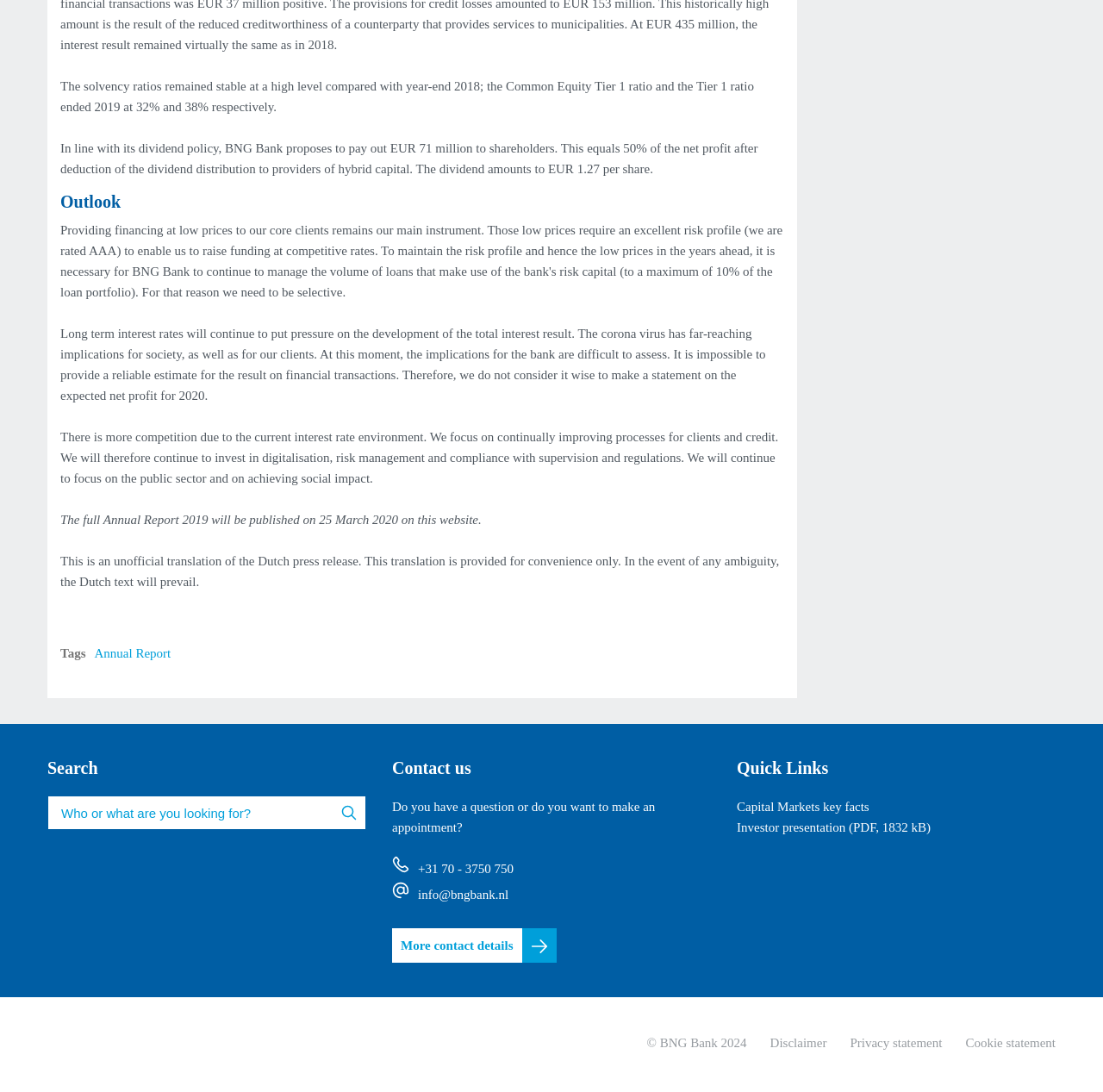Please respond to the question with a concise word or phrase:
Where can the full Annual Report 2019 be found?

On this website